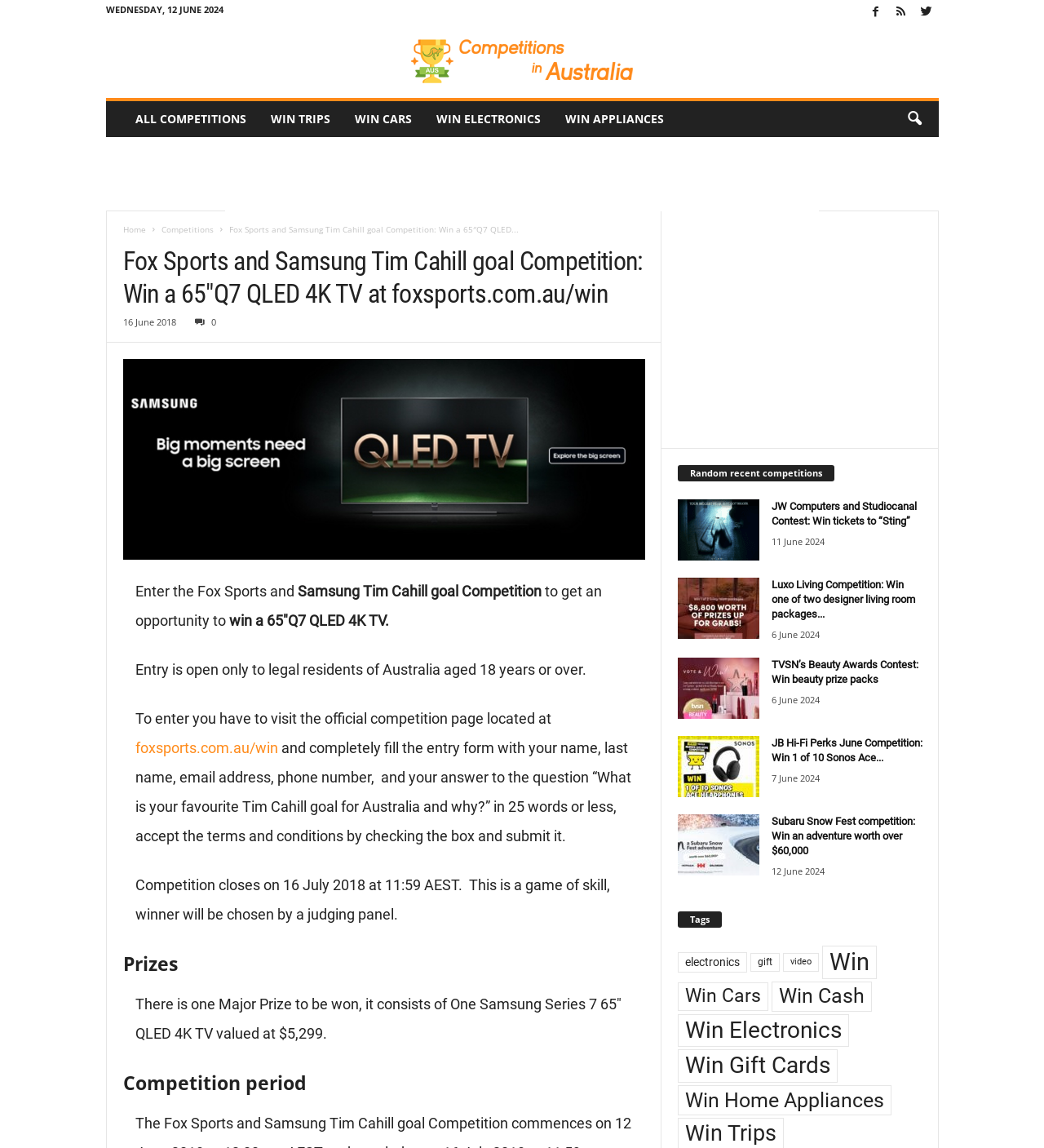Generate the text of the webpage's primary heading.

Fox Sports and Samsung Tim Cahill goal Competition: Win a 65″Q7 QLED 4K TV at foxsports.com.au/win